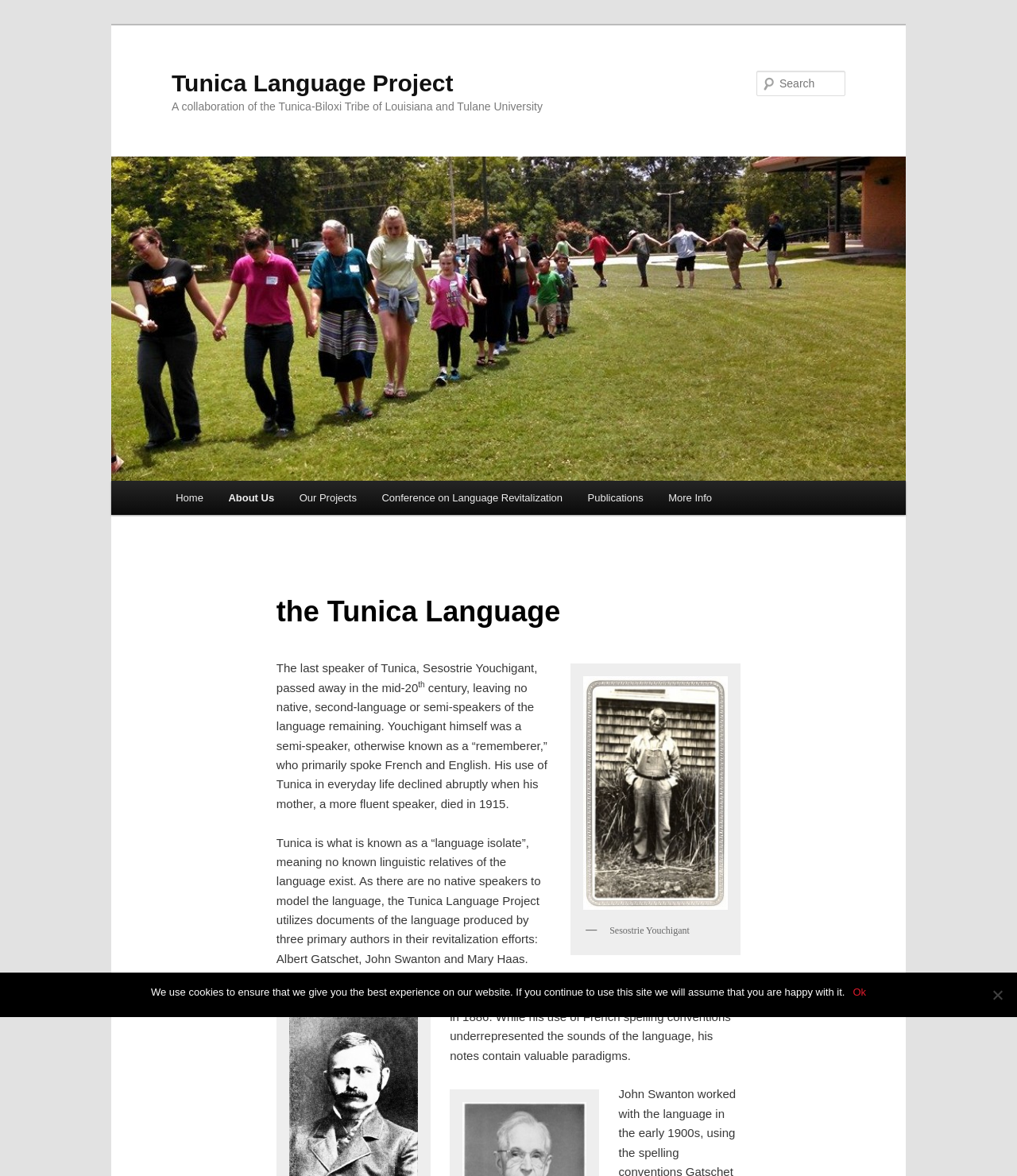How many primary authors are mentioned on the webpage?
Use the information from the screenshot to give a comprehensive response to the question.

I found the answer by reading the text content of the webpage, specifically the paragraph that talks about the Tunica Language Project's revitalization efforts, and it mentions three primary authors: Albert Gatschet, John Swanton, and Mary Haas.